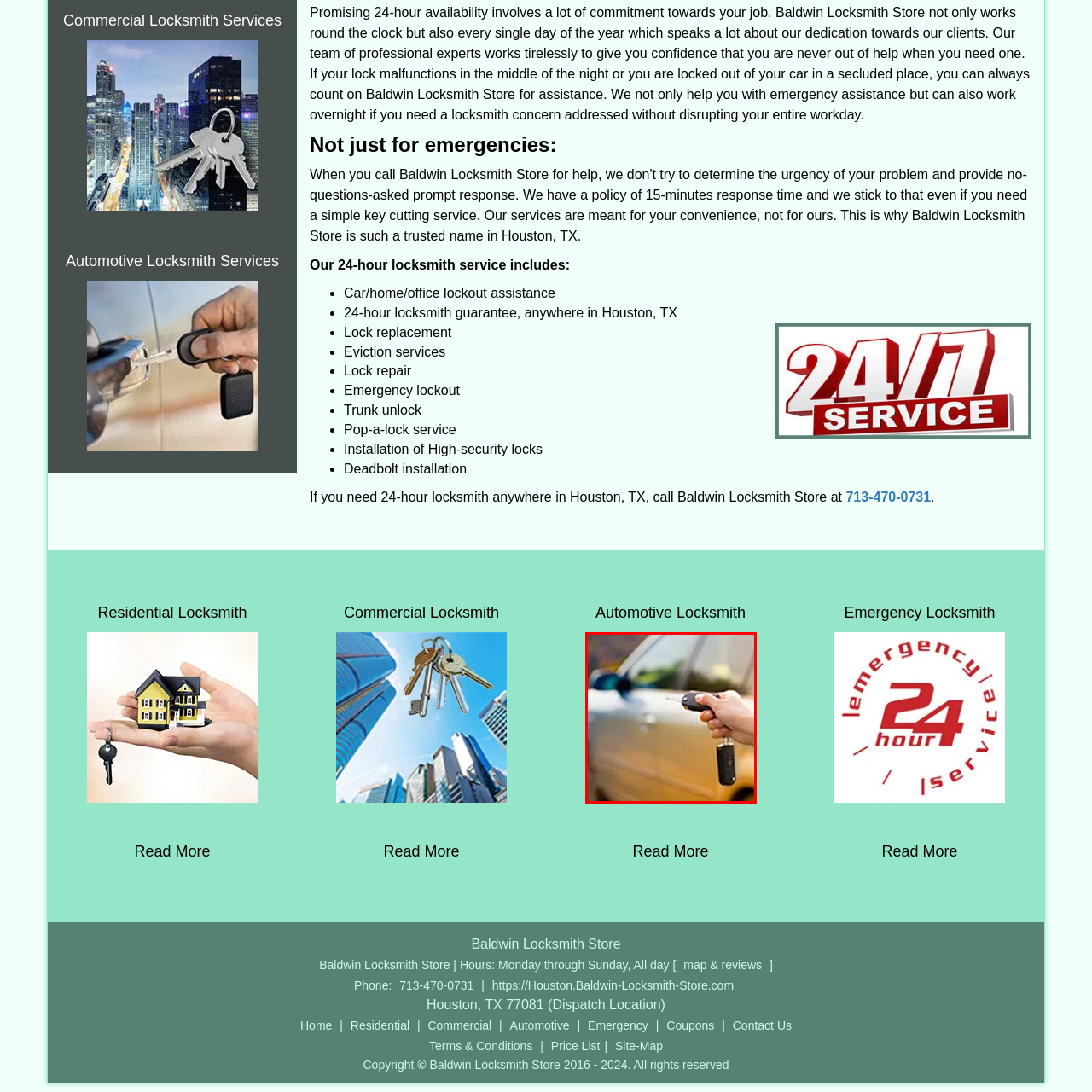Generate a detailed caption for the image within the red outlined area.

The image features a close-up view of a person holding a car key fob with a remote control function, pointed towards a vehicle, likely preparing to unlock or start it. The background showcases a car, emphasizing the automotive aspect of the scene. This visual complements the services offered by Baldwin Locksmith Store, which includes automotive locksmith assistance for situations such as lockouts. Their team is available 24/7, ensuring you have access to emergency services whenever needed.